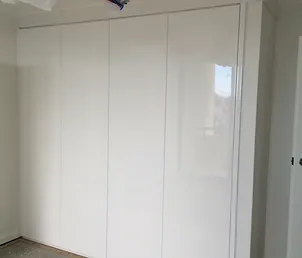Examine the image and give a thorough answer to the following question:
What is the material used for the wardrobe's construction?

According to the caption, this type of wardrobe is 'particularly noted for its durable polyurethane construction', indicating that the material used for the wardrobe's construction is polyurethane.